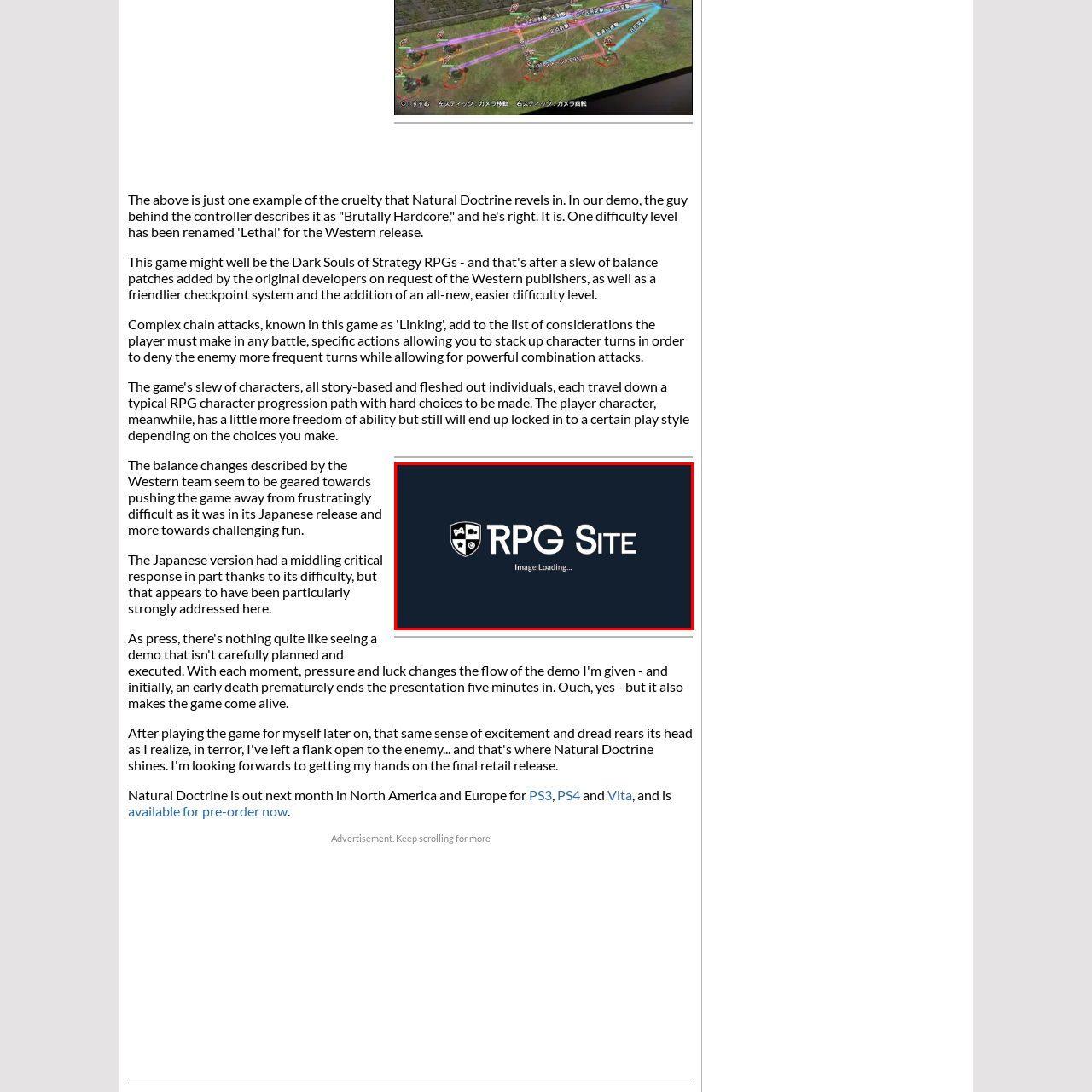Observe the image confined by the red frame and answer the question with a single word or phrase:
What game is being discussed in the context of gameplay and balance changes?

Natural Doctrine